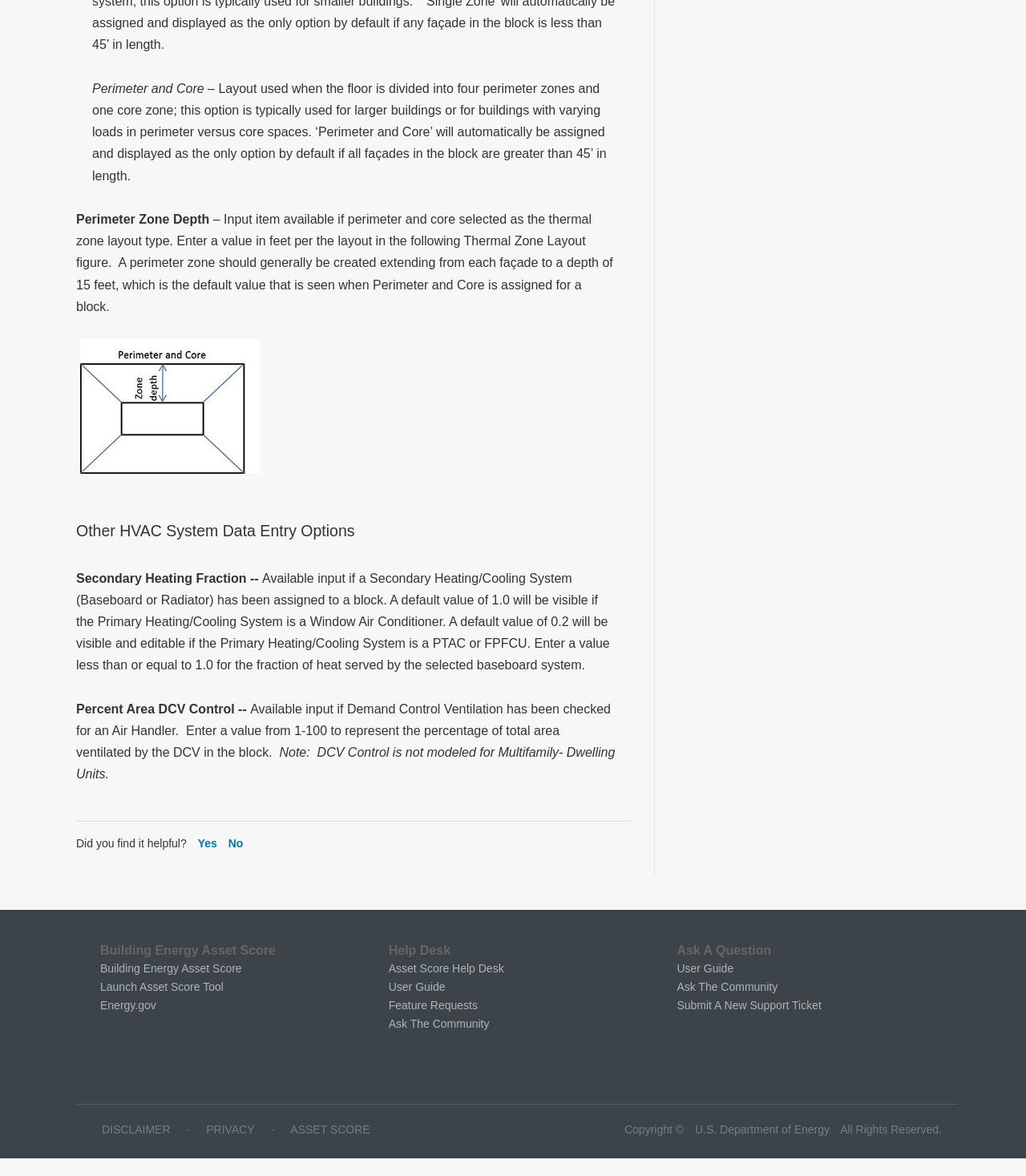Can you give a detailed response to the following question using the information from the image? What is the range of values for the 'Percent Area DCV Control' input?

The range of values for the 'Percent Area DCV Control' input is mentioned in the text description of the input item, which is from 1 to 100, representing the percentage of total area ventilated by the DCV in the block.